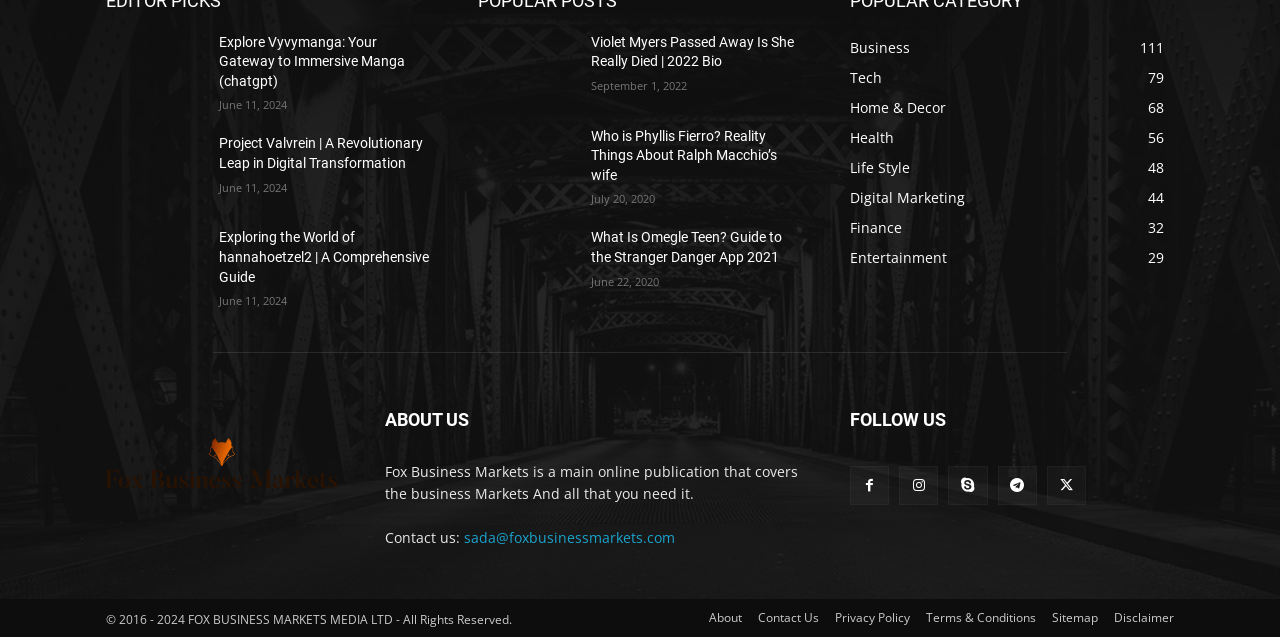How many social media platforms are listed to follow the publication?
Using the visual information, respond with a single word or phrase.

5